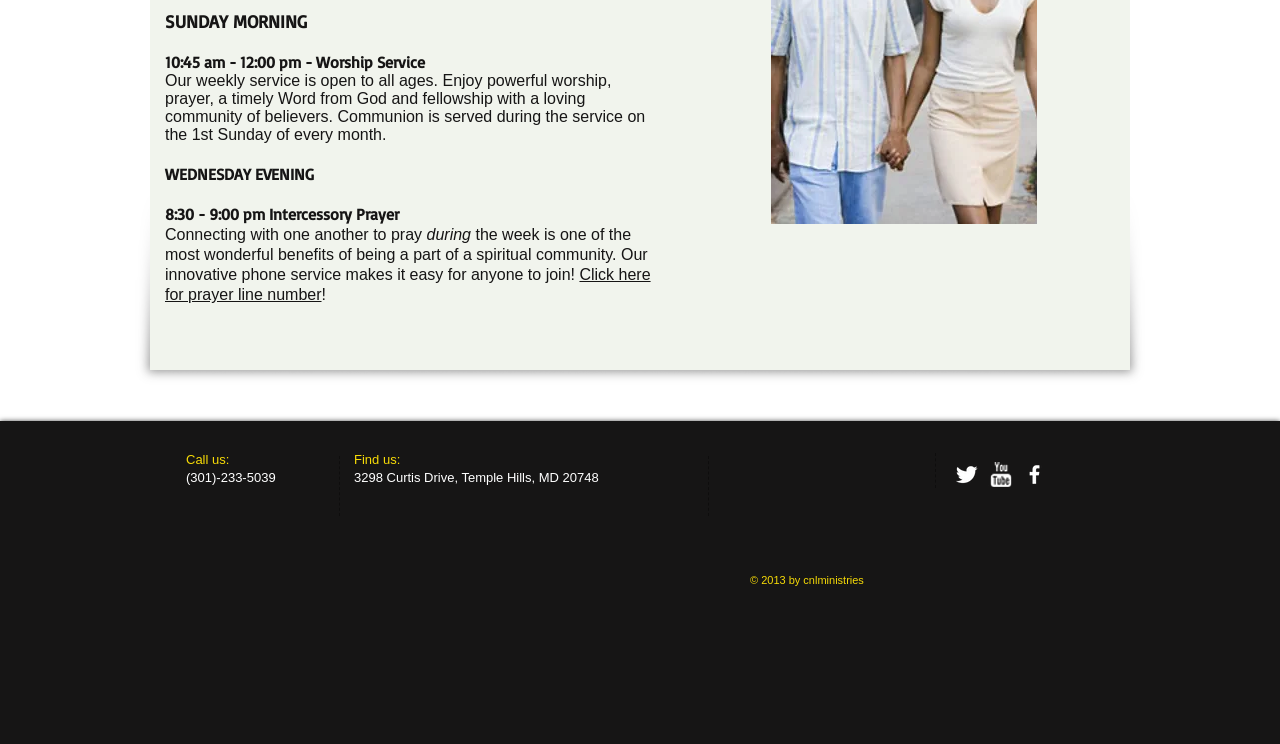Locate the bounding box of the UI element described in the following text: "aria-label="Twitter Clean"".

[0.745, 0.621, 0.765, 0.655]